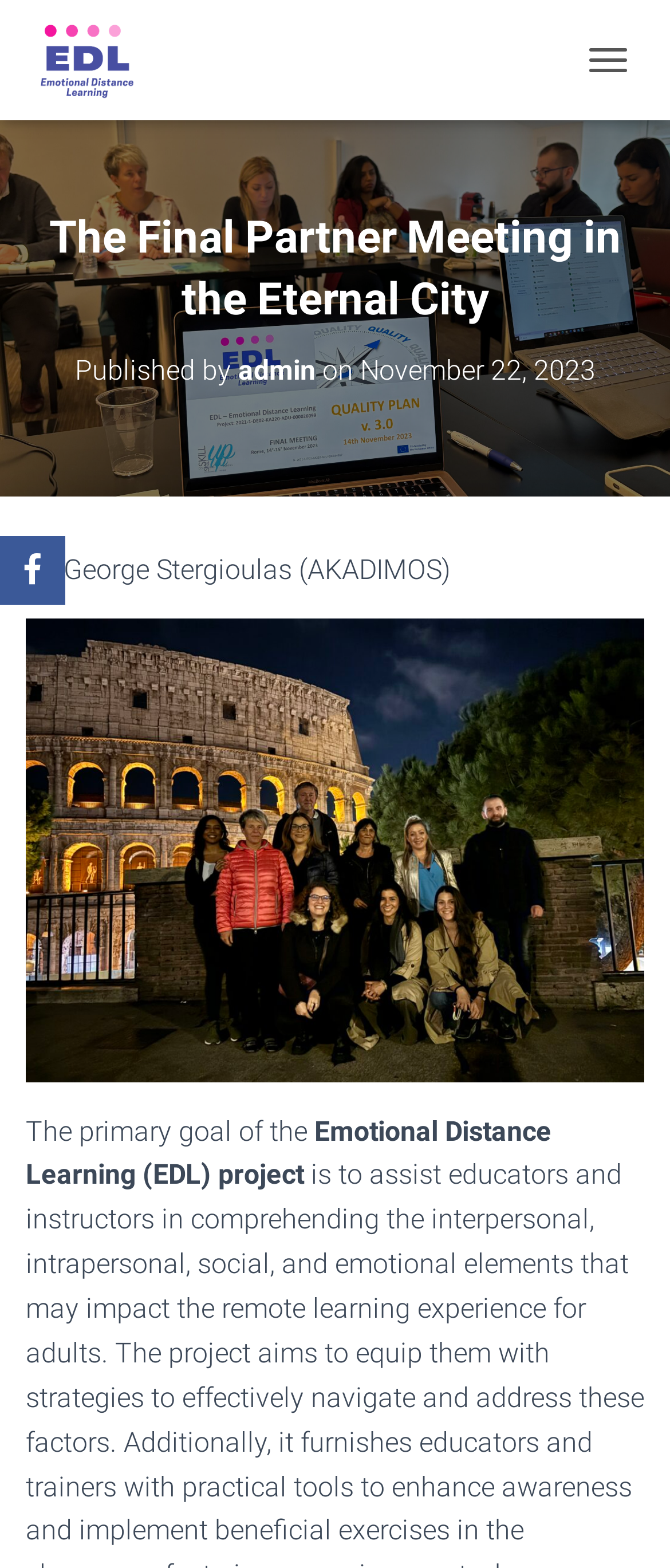Can you give a comprehensive explanation to the question given the content of the image?
What is the name of the project mentioned on the webpage?

The webpage mentions the project name 'Emotional Distance Learning' in the link and image elements, and also in the static text elements. This suggests that the project is the main topic of the webpage.